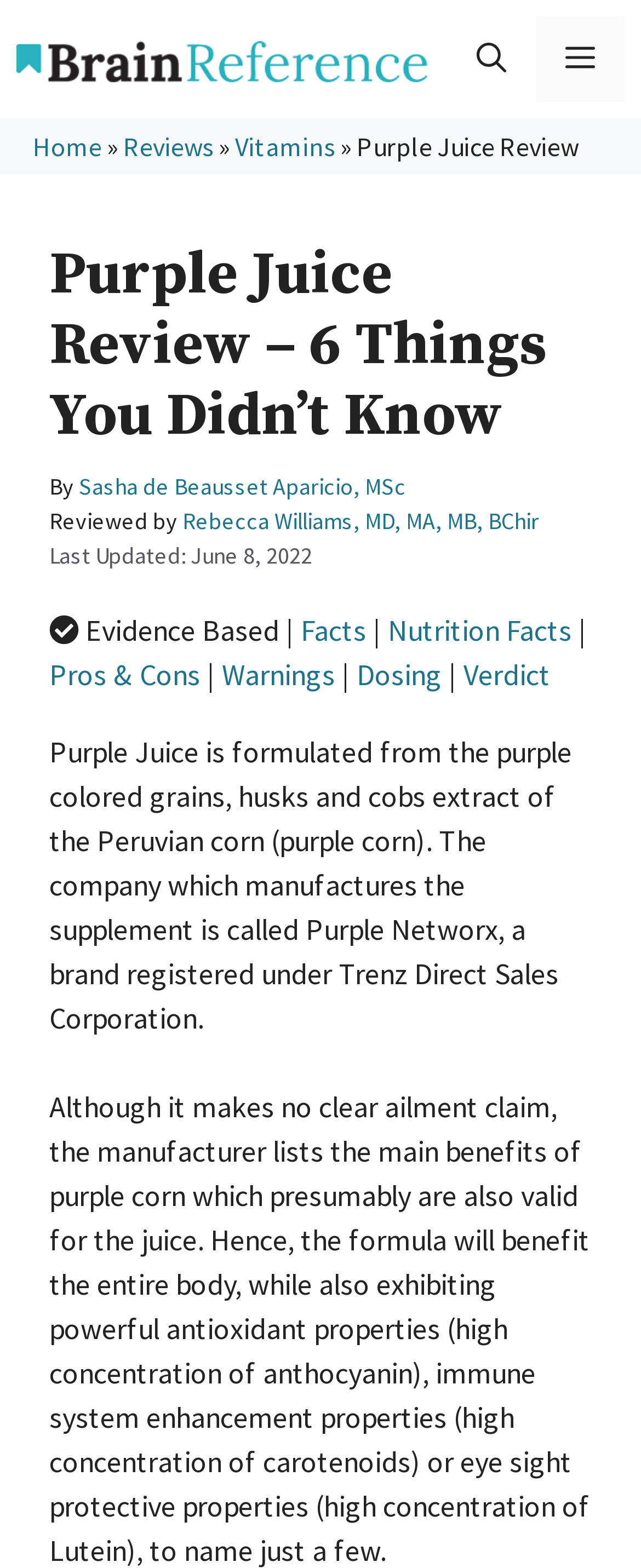Identify the bounding box coordinates of the element that should be clicked to fulfill this task: "Go to the 'Home' page". The coordinates should be provided as four float numbers between 0 and 1, i.e., [left, top, right, bottom].

[0.051, 0.083, 0.159, 0.104]